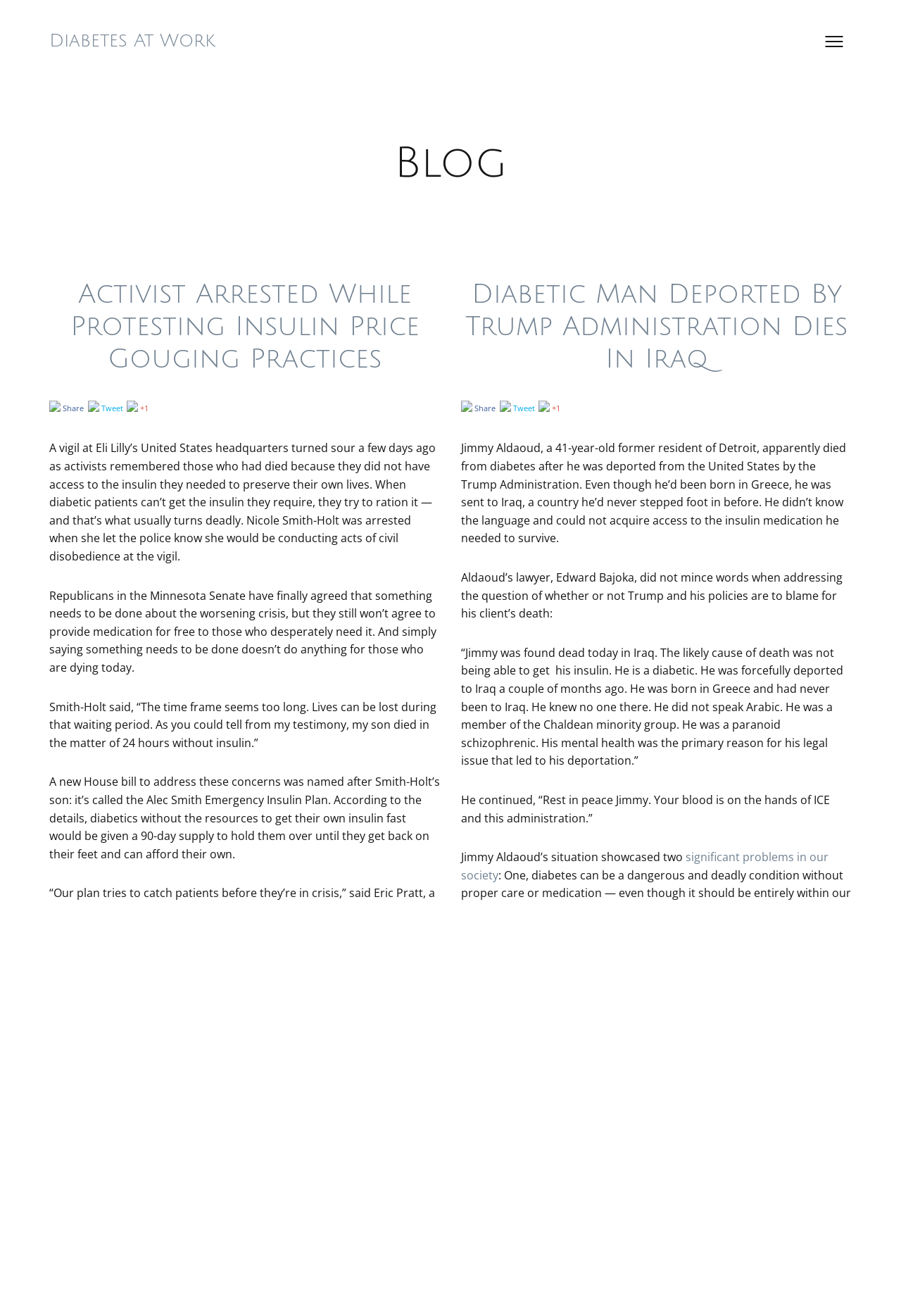Describe every aspect of the webpage in a detailed manner.

The webpage is a blog archive focused on diabetes, with the title "Diabetes At Work" prominently displayed at the top. Below the title, there is a button to open a menu, accompanied by a menu toggle icon. 

The main content of the page is divided into two sections, each with a heading and several paragraphs of text. The first section is about an activist who was arrested while protesting insulin price gouging practices. The text describes the activist's actions and the response from Republicans in the Minnesota Senate. There are also links to share, tweet, and +1 the article, accompanied by small images.

The second section is about a diabetic man who was deported by the Trump Administration and died in Iraq. The text describes the man's situation and the response from his lawyer and others, including the ACLU and Senator Kamala Harris. Again, there are links to share, tweet, and +1 the article, accompanied by small images.

Throughout the page, there are several static text elements that provide additional information and context to the two main stories. The text is arranged in a clear and readable format, with headings and paragraphs that make it easy to follow along.